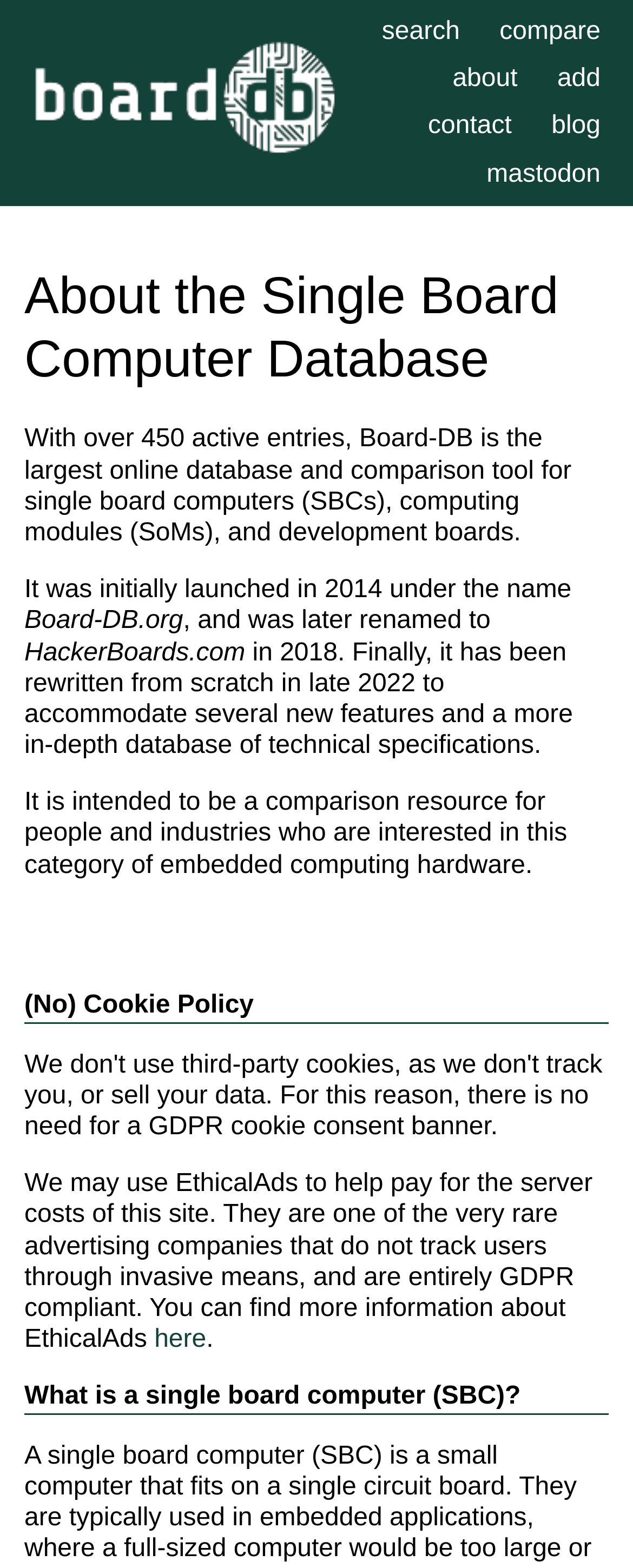Given the element description add, specify the bounding box coordinates of the corresponding UI element in the format (top-left x, top-left y, bottom-right x, bottom-right y). All values must be between 0 and 1.

[0.855, 0.035, 0.974, 0.066]